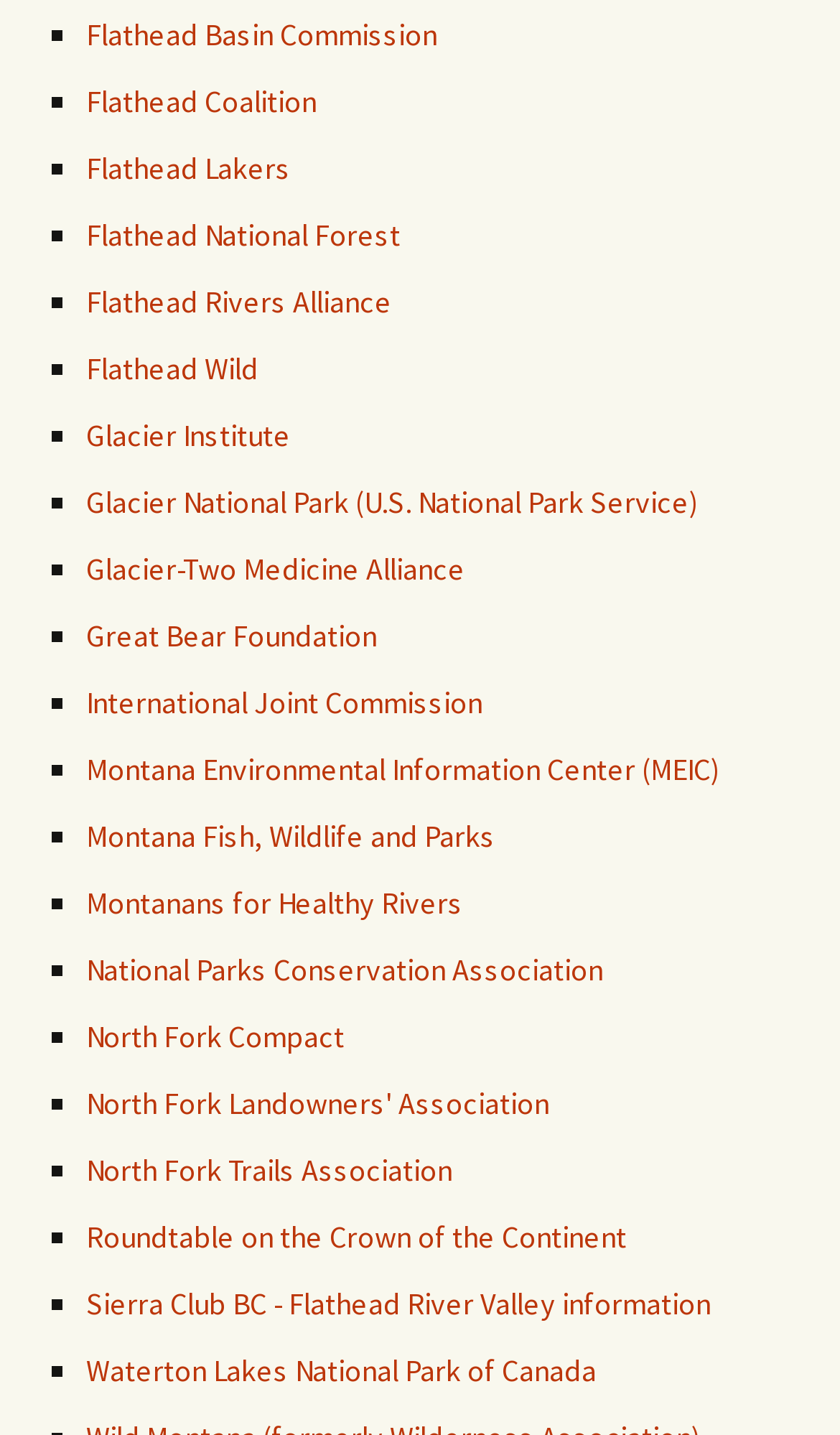Please identify the bounding box coordinates of the element I need to click to follow this instruction: "Visit Flathead Basin Commission website".

[0.103, 0.01, 0.521, 0.037]